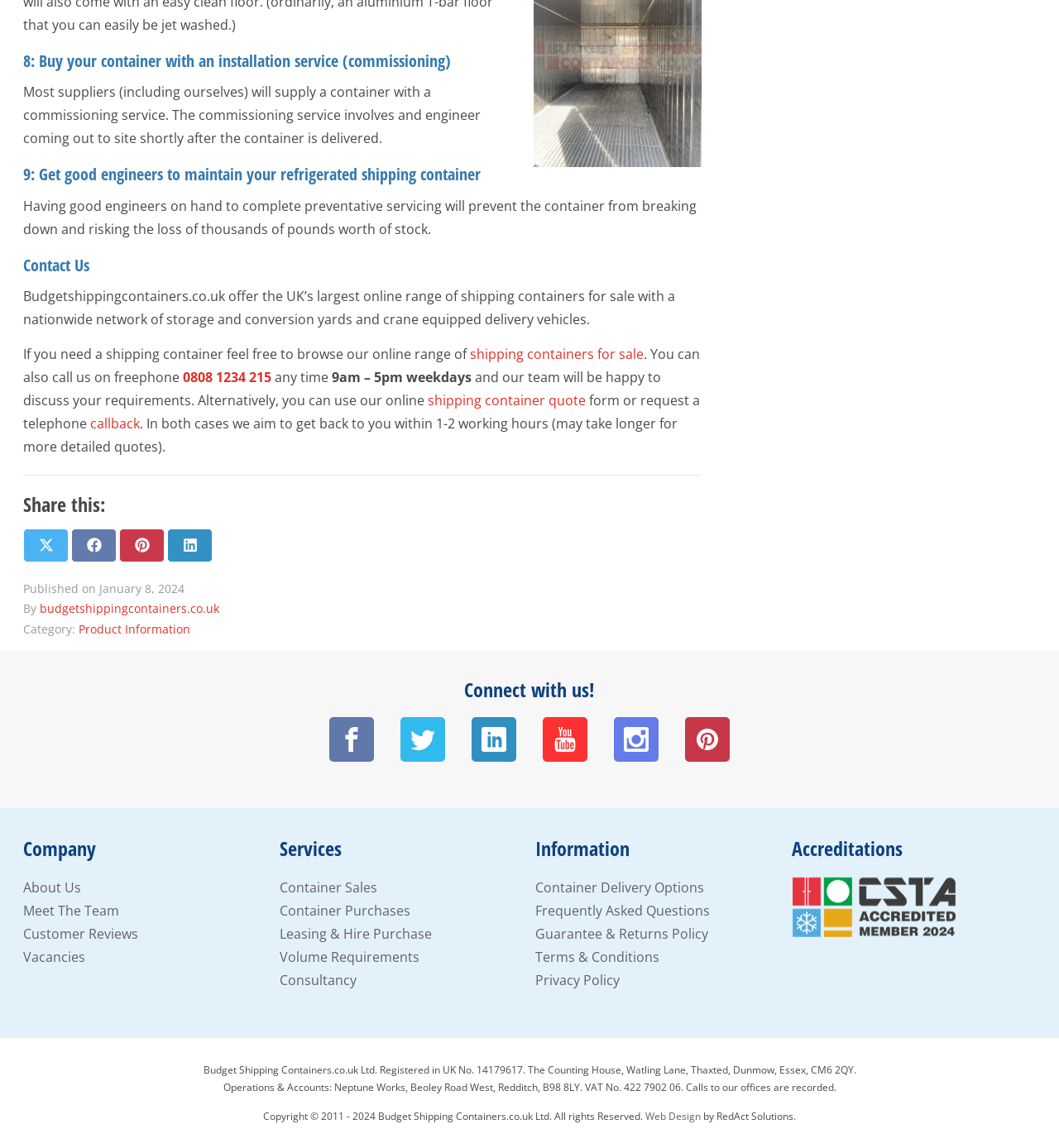Find the bounding box coordinates of the element to click in order to complete the given instruction: "Check the Facebook page."

[0.311, 0.625, 0.353, 0.664]